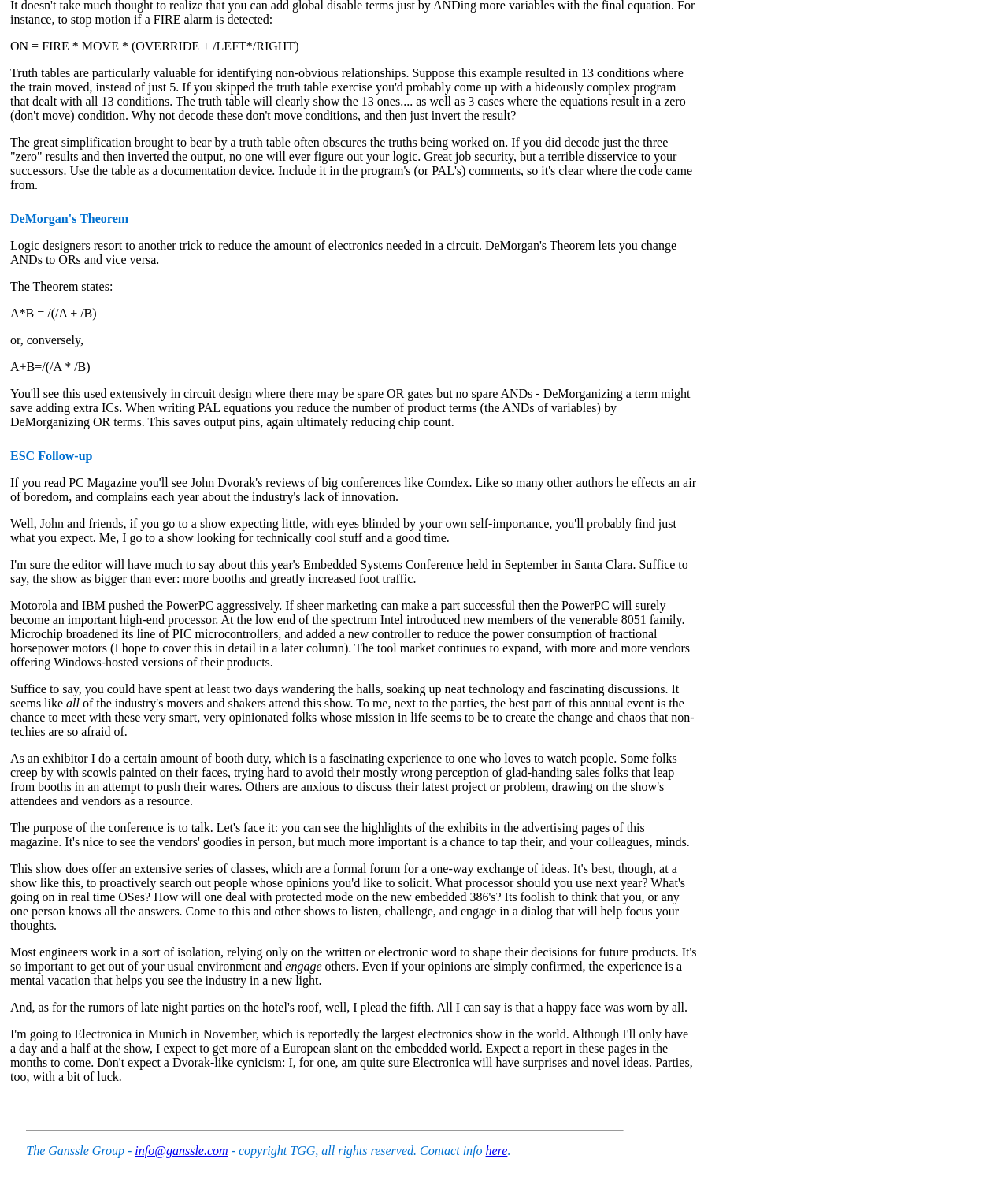What is the name of the company mentioned in the ESC Follow-up section?
Using the screenshot, give a one-word or short phrase answer.

Motorola and IBM